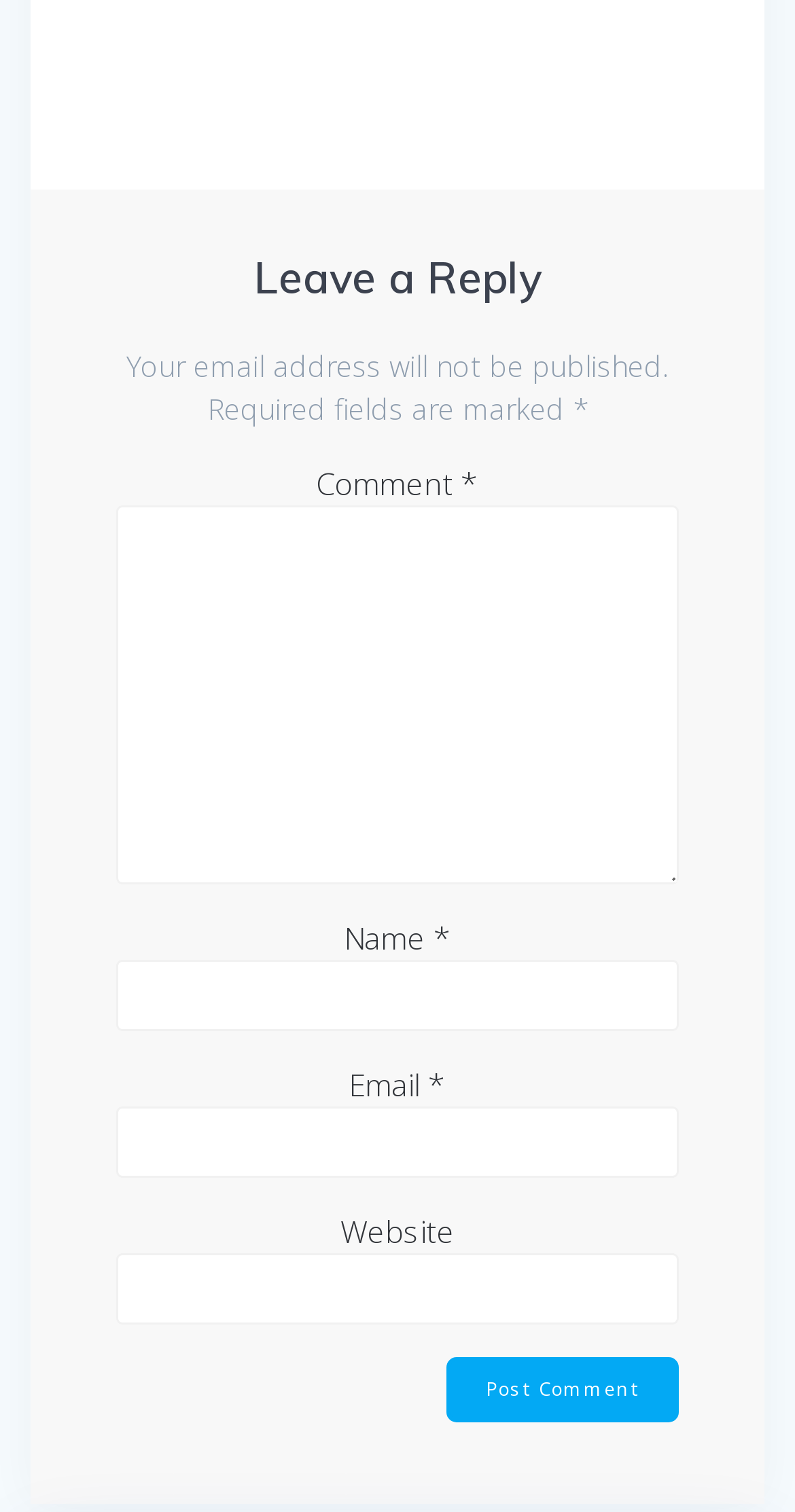Please provide a detailed answer to the question below based on the screenshot: 
What is the button label to submit a comment?

The button label to submit a comment is 'Post Comment', which is located at the bottom of the comment section. Clicking this button will submit the user's comment, name, email, and website (if provided).